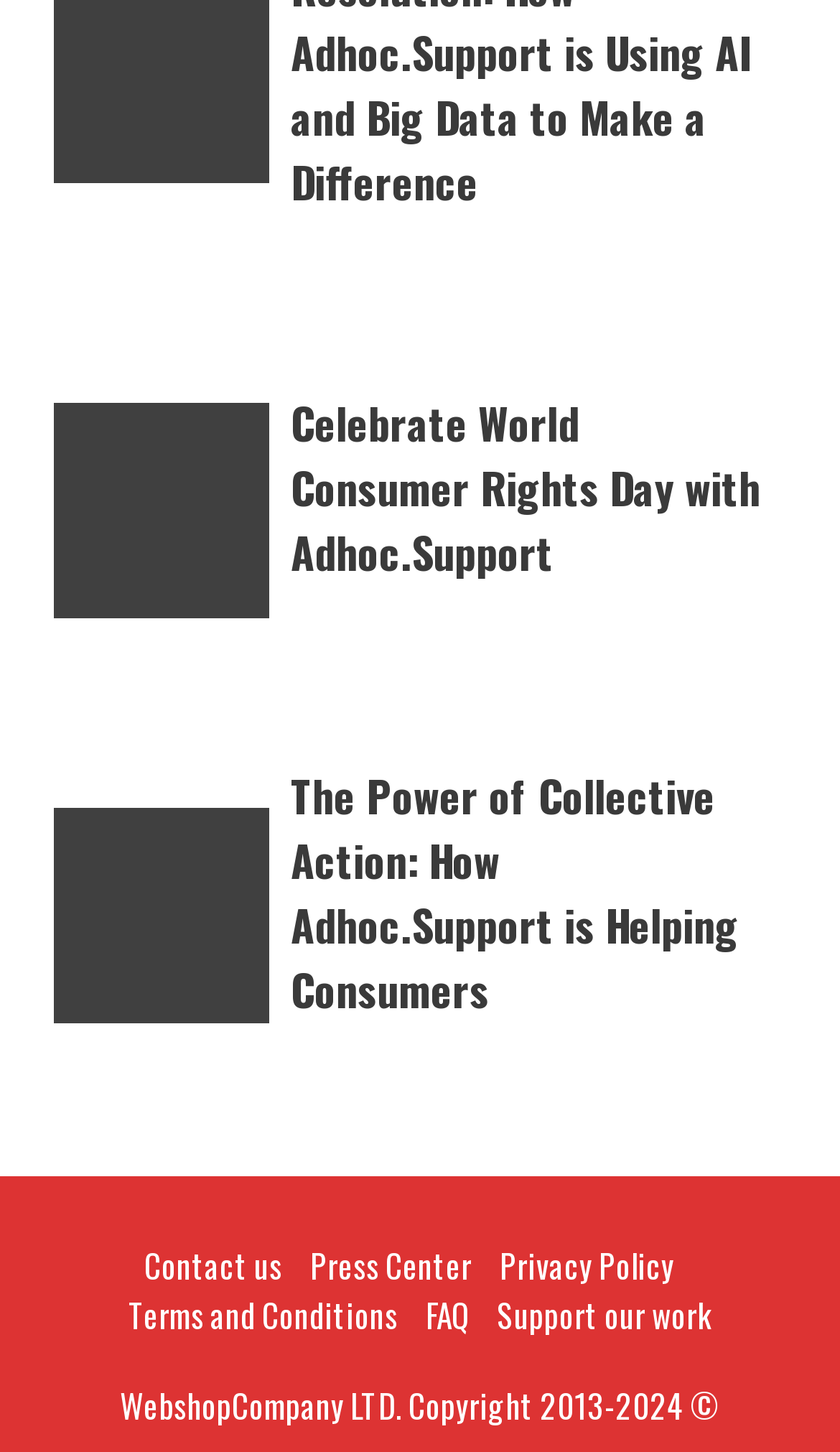Locate the bounding box coordinates of the area where you should click to accomplish the instruction: "Read about Celebrating World Consumer Rights Day".

[0.346, 0.269, 0.91, 0.402]